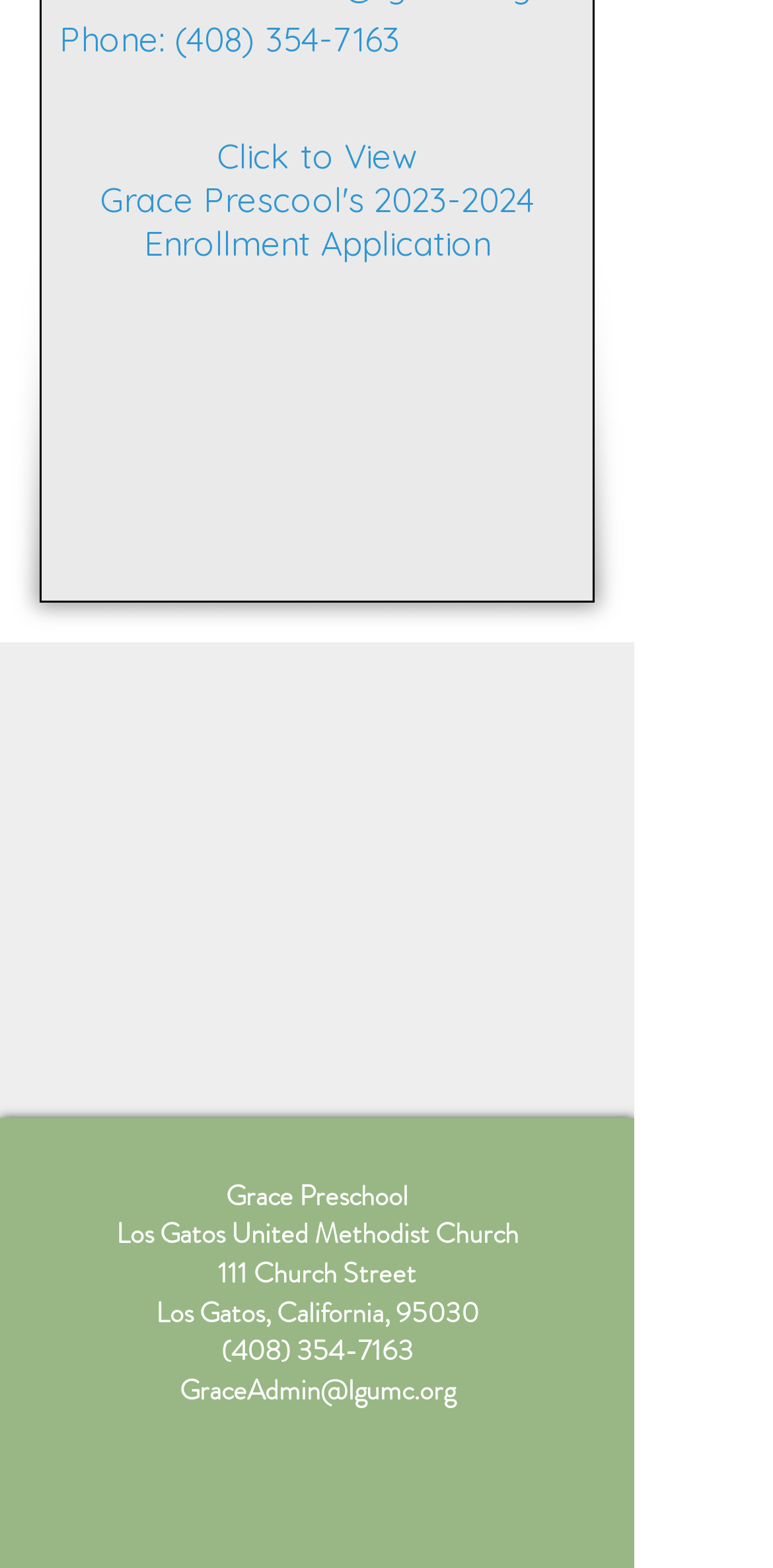Provide your answer in a single word or phrase: 
What is the address of the preschool?

111 Church Street, Los Gatos, California, 95030